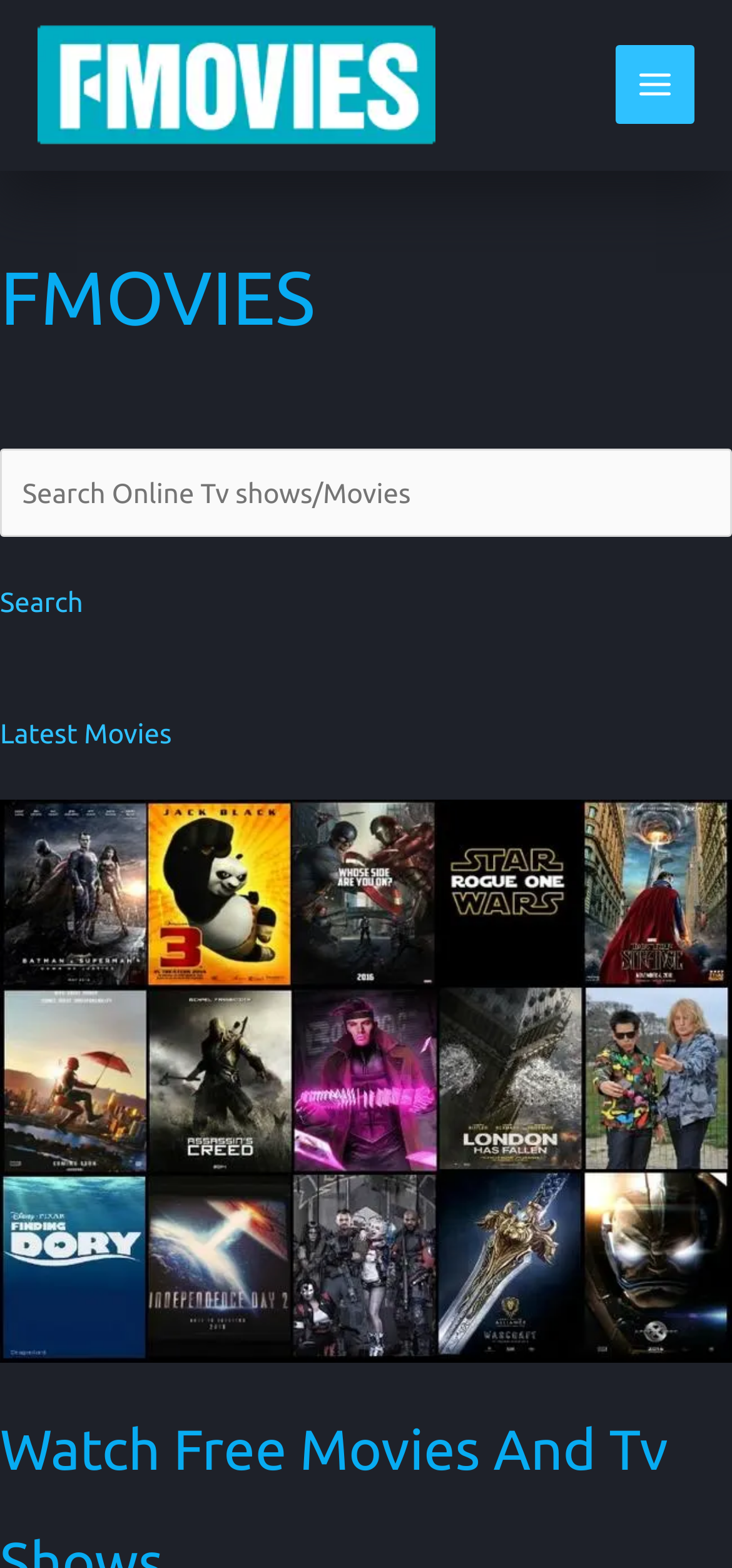What is the name of the website?
Give a thorough and detailed response to the question.

The name of the website can be found in the top-left corner of the webpage, where it is written as 'Fmovies' in a logo format, and also as a link with the same text.